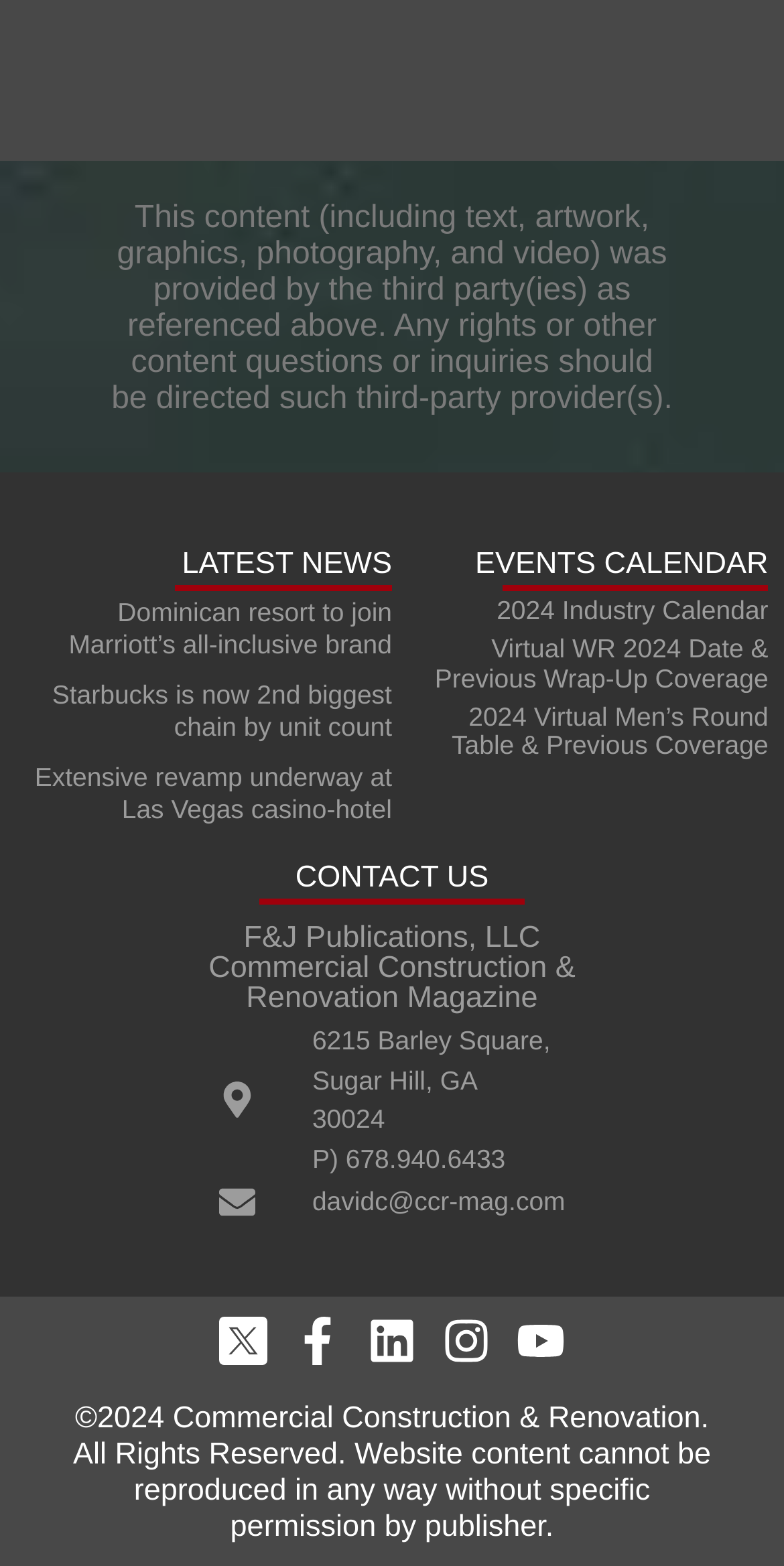Can you provide the bounding box coordinates for the element that should be clicked to implement the instruction: "Check social media"?

[0.279, 0.841, 0.721, 0.872]